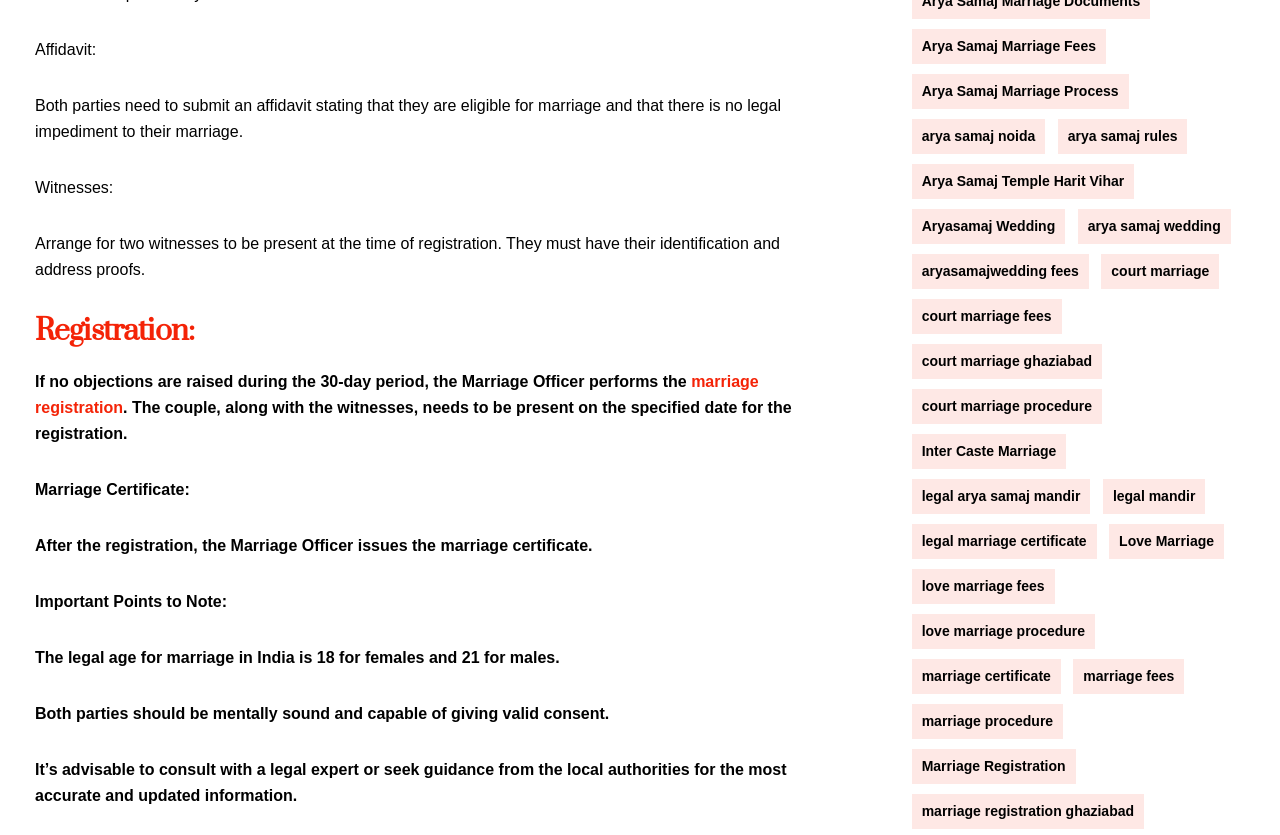Provide the bounding box coordinates of the HTML element described as: "Arya Samaj Temple Harit Vihar". The bounding box coordinates should be four float numbers between 0 and 1, i.e., [left, top, right, bottom].

[0.712, 0.196, 0.886, 0.238]